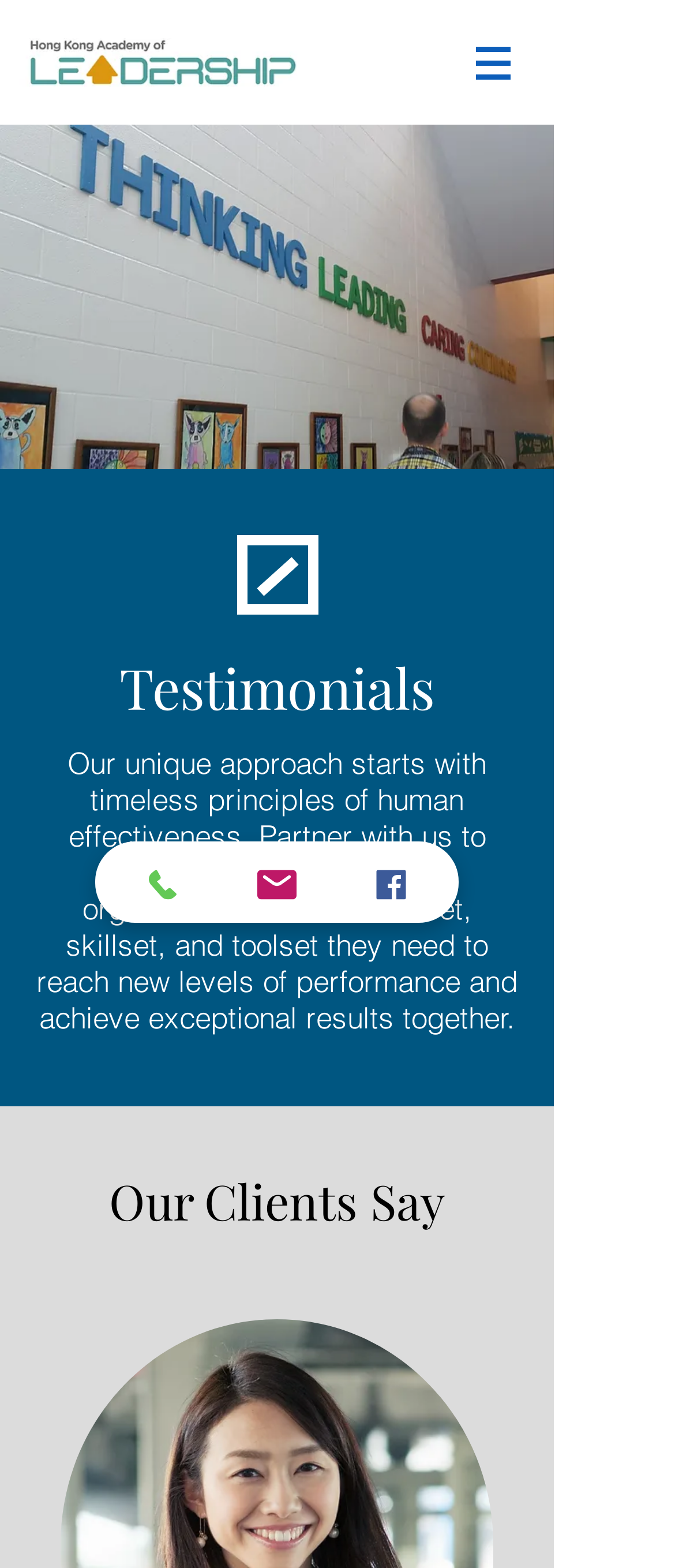Identify the bounding box coordinates for the UI element described as: "Email".

[0.326, 0.537, 0.495, 0.589]